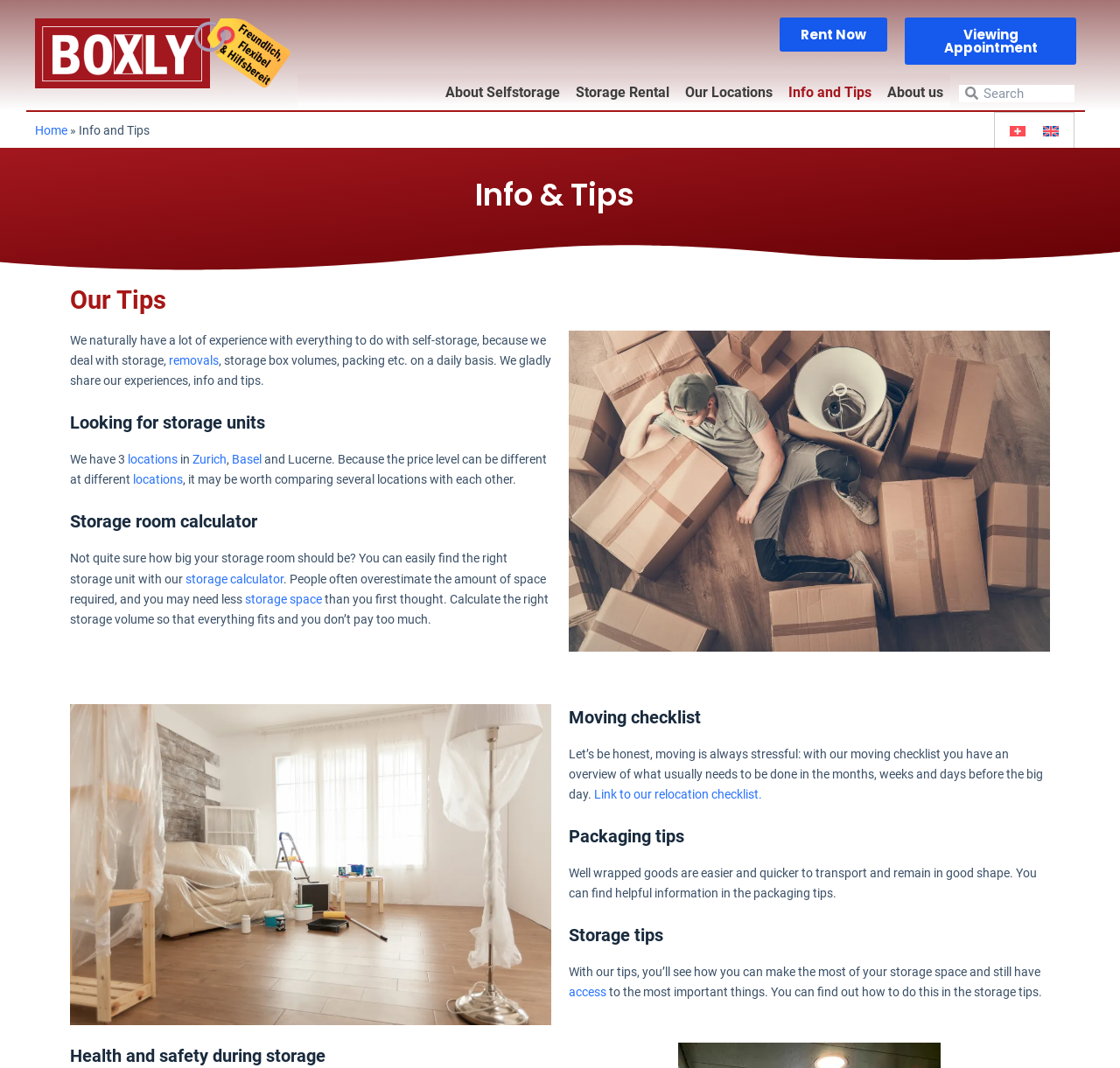Locate the bounding box coordinates of the element that should be clicked to execute the following instruction: "Click on the 'Rent Now' button".

[0.696, 0.016, 0.792, 0.048]